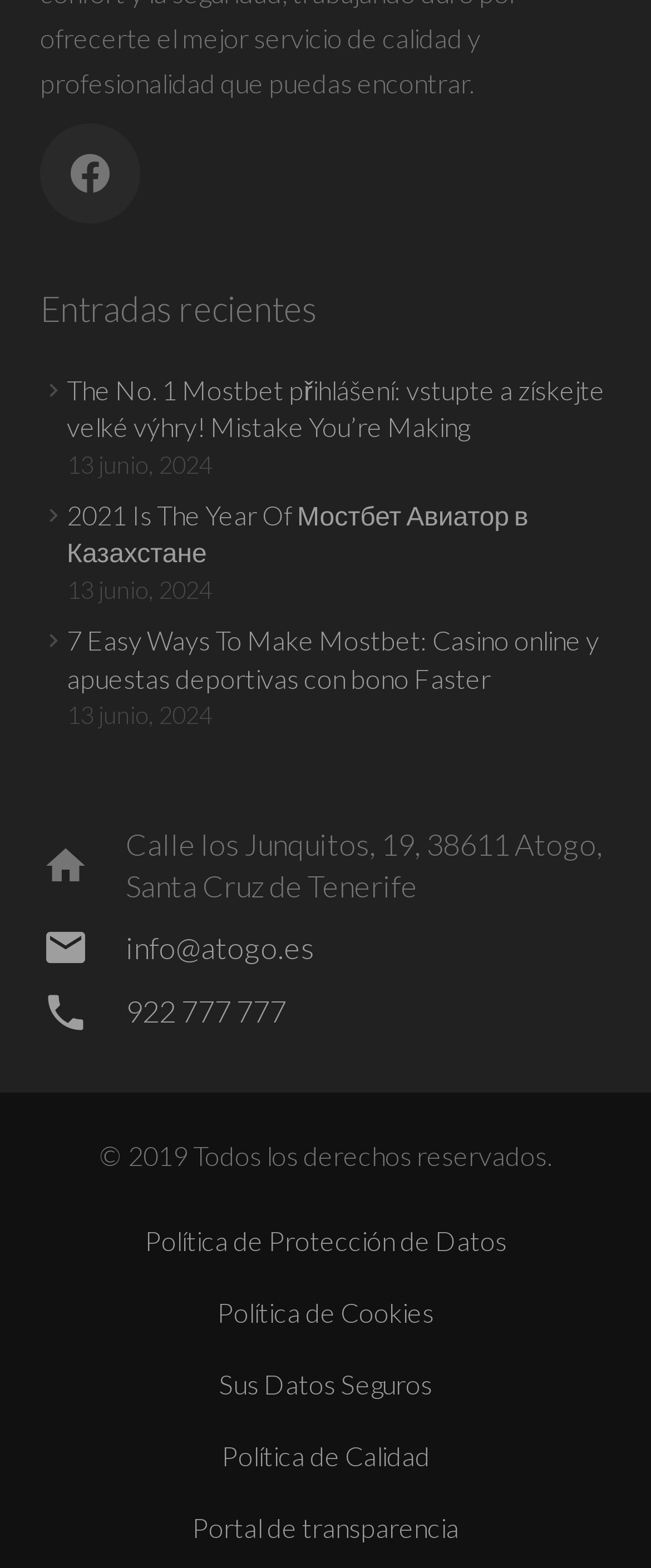Specify the bounding box coordinates of the area to click in order to follow the given instruction: "Read about Mostbet přihlášení."

[0.103, 0.238, 0.929, 0.282]